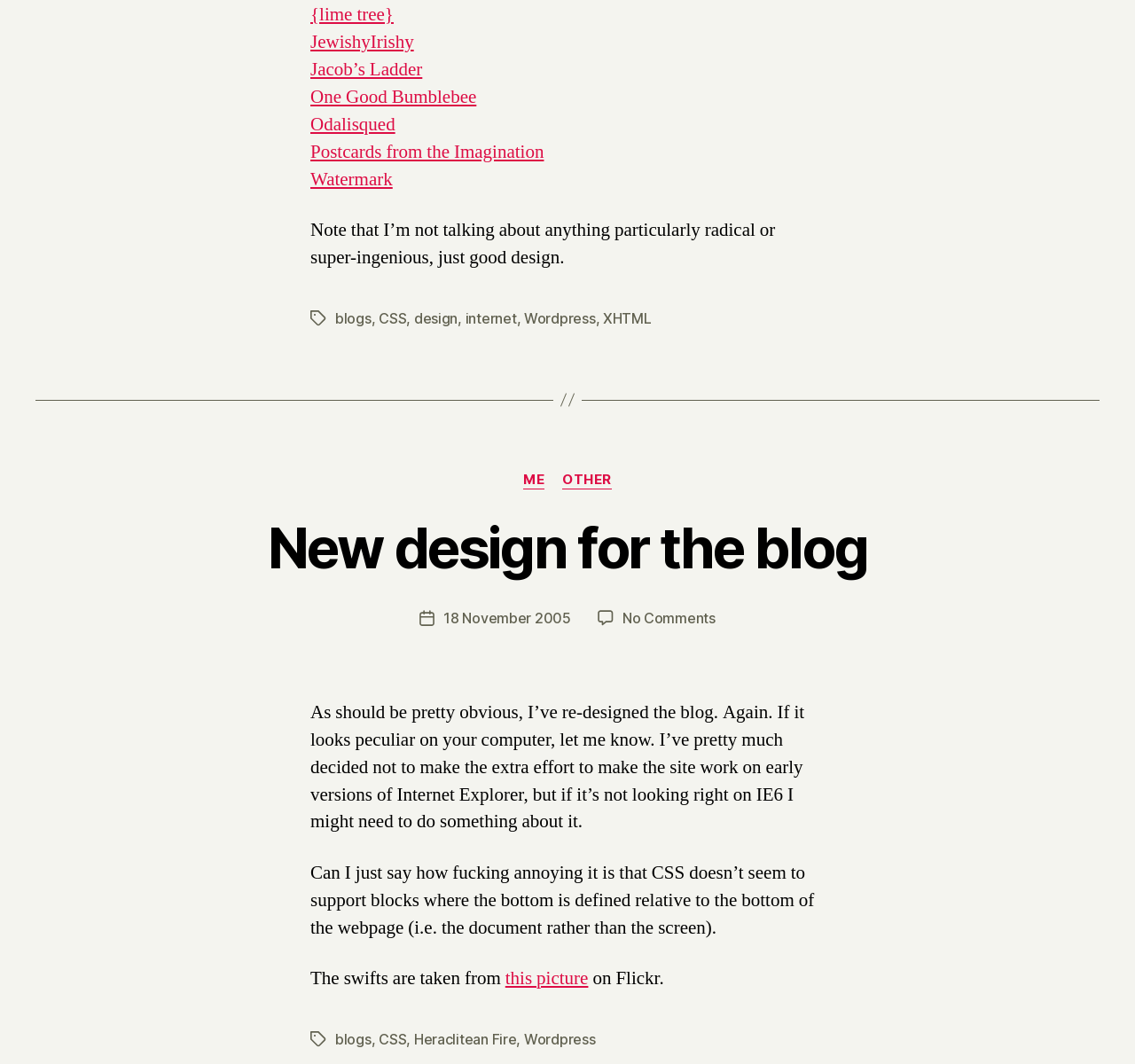Refer to the image and provide an in-depth answer to the question: 
What is the source of the swifts image?

The source of the swifts image is mentioned in the text, which says 'The swifts are taken from this picture on Flickr'.